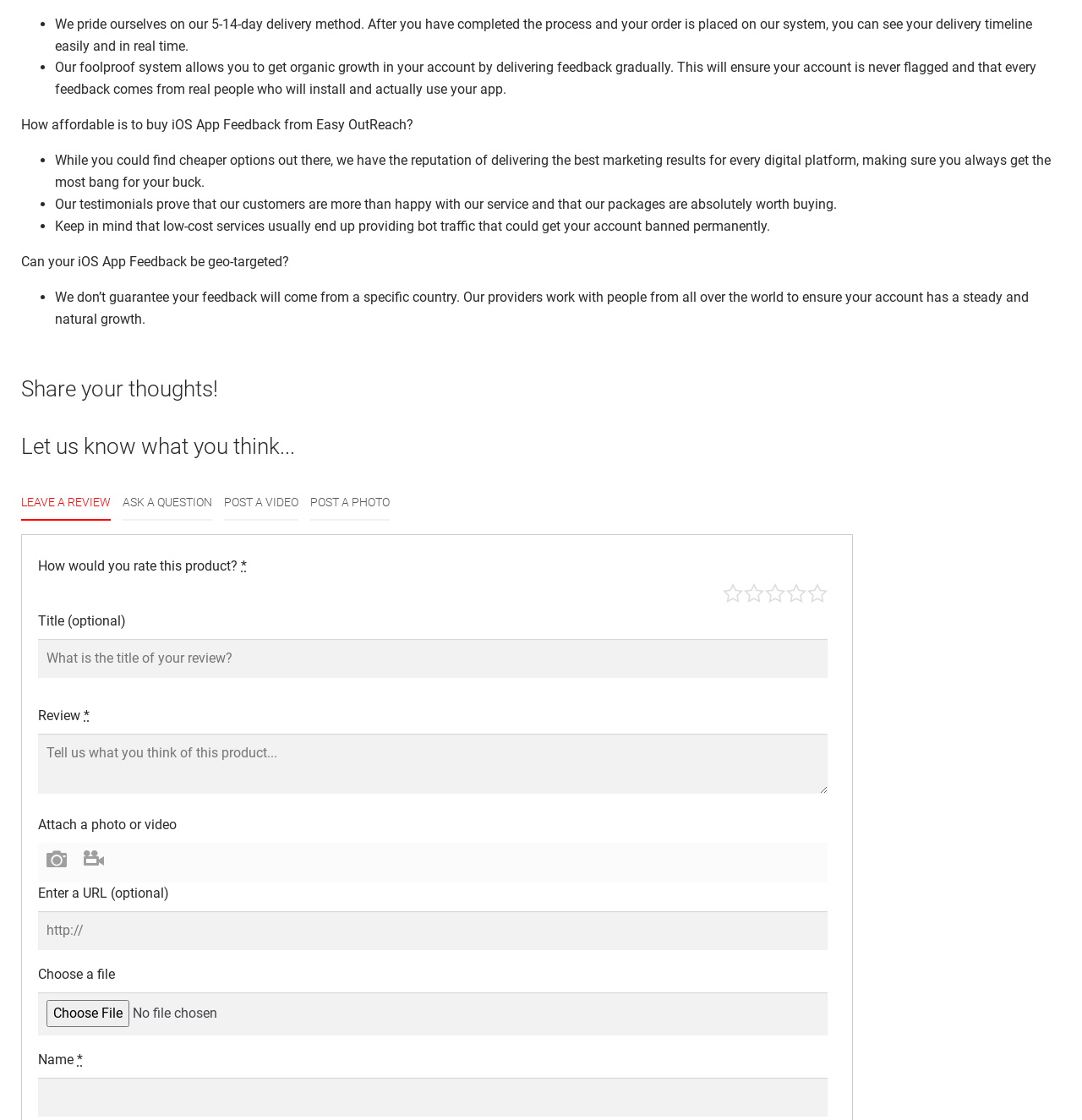Using the details from the image, please elaborate on the following question: What is the purpose of the 'Leave a Review' link?

The 'Leave a Review' link is part of the 'Share your thoughts!' section, which suggests that it allows users to leave a review of the product or service.